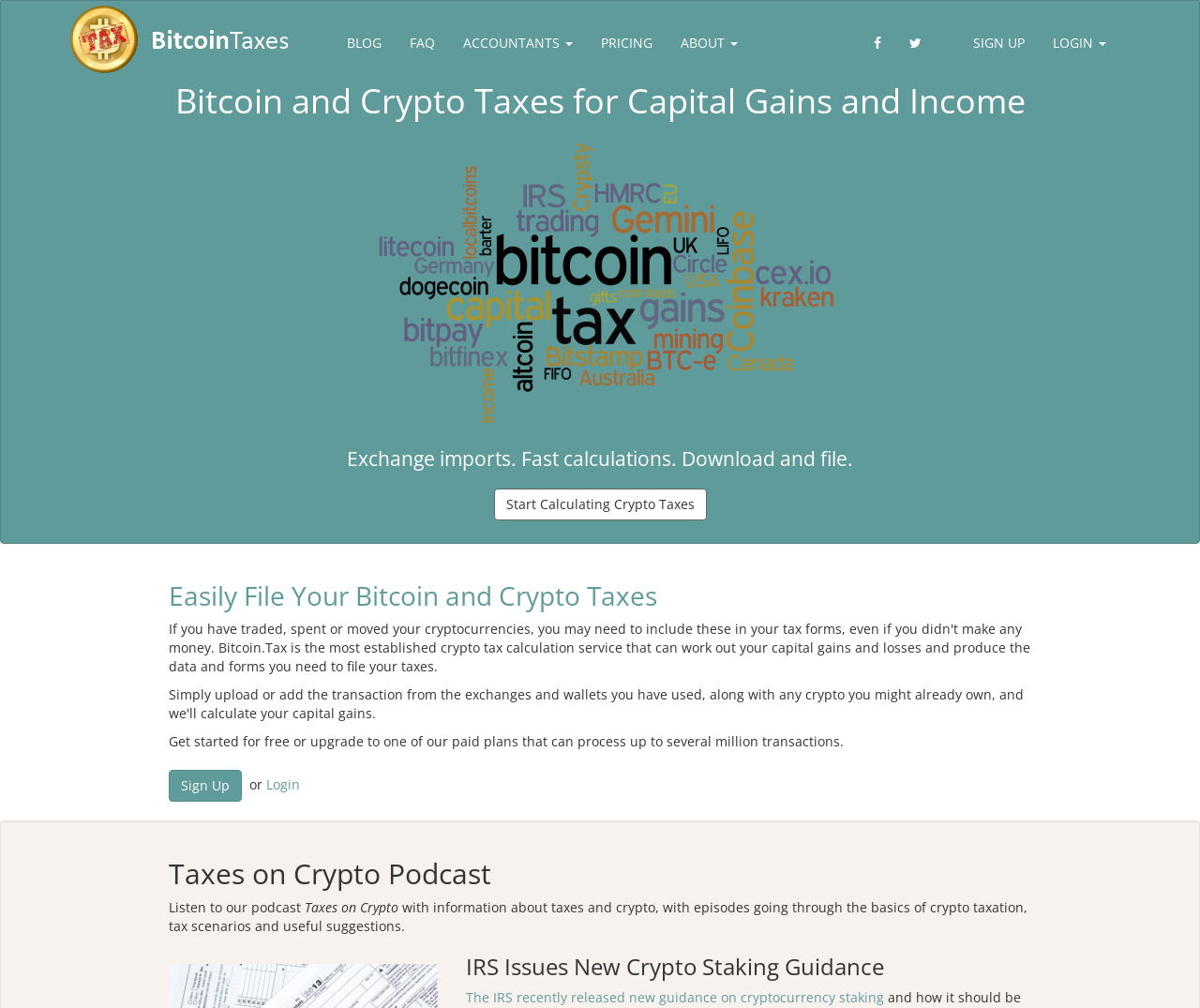Highlight the bounding box coordinates of the region I should click on to meet the following instruction: "Sign up for free".

[0.141, 0.764, 0.202, 0.795]